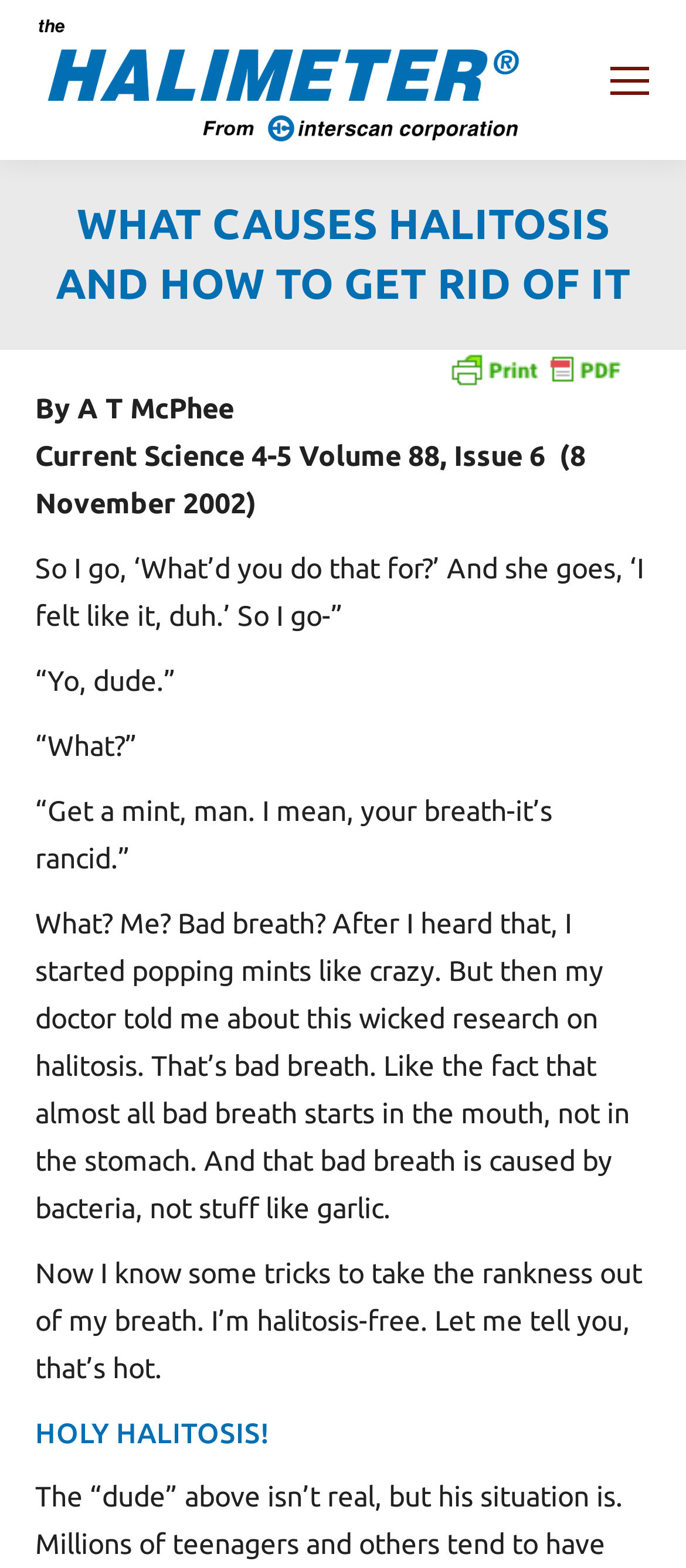Provide a comprehensive description of the webpage.

This webpage is about halitosis, also known as bad breath. At the top right corner, there is a mobile menu icon and a search bar with a magnifying glass icon. Below the search bar, there is a heading that reads "WHAT CAUSES HALITOSIS AND HOW TO GET RID OF IT". 

On the top left, there is a link to "Halimeter", accompanied by an image of the same name. Below this, there is a heading with the same title as the webpage, "WHAT CAUSES HALITOSIS AND HOW TO GET RID OF IT". 

Further down, there is a section that indicates the current location on the webpage, "You are here:". Next to this, there is a link to "Print Friendly, PDF & Email" with a corresponding image. 

Below this section, there is an author's name, "By A T McPhee", followed by the publication information, "Current Science 4-5 Volume 88, Issue 6 (8 November 2002)". 

The main content of the webpage is a series of paragraphs that discuss halitosis, including a personal anecdote about being told to get a mint due to bad breath, and then learning about the causes of bad breath from a doctor. The text explains that bad breath is caused by bacteria in the mouth, not by food or stomach issues, and that there are ways to get rid of it. 

The webpage also includes some dialogue, with quotes from a conversation about bad breath. 

At the very bottom of the webpage, there is a heading that reads "HOLY HALITOSIS!", and a link to "Go to Top" with an arrow icon, allowing users to navigate back to the top of the page.